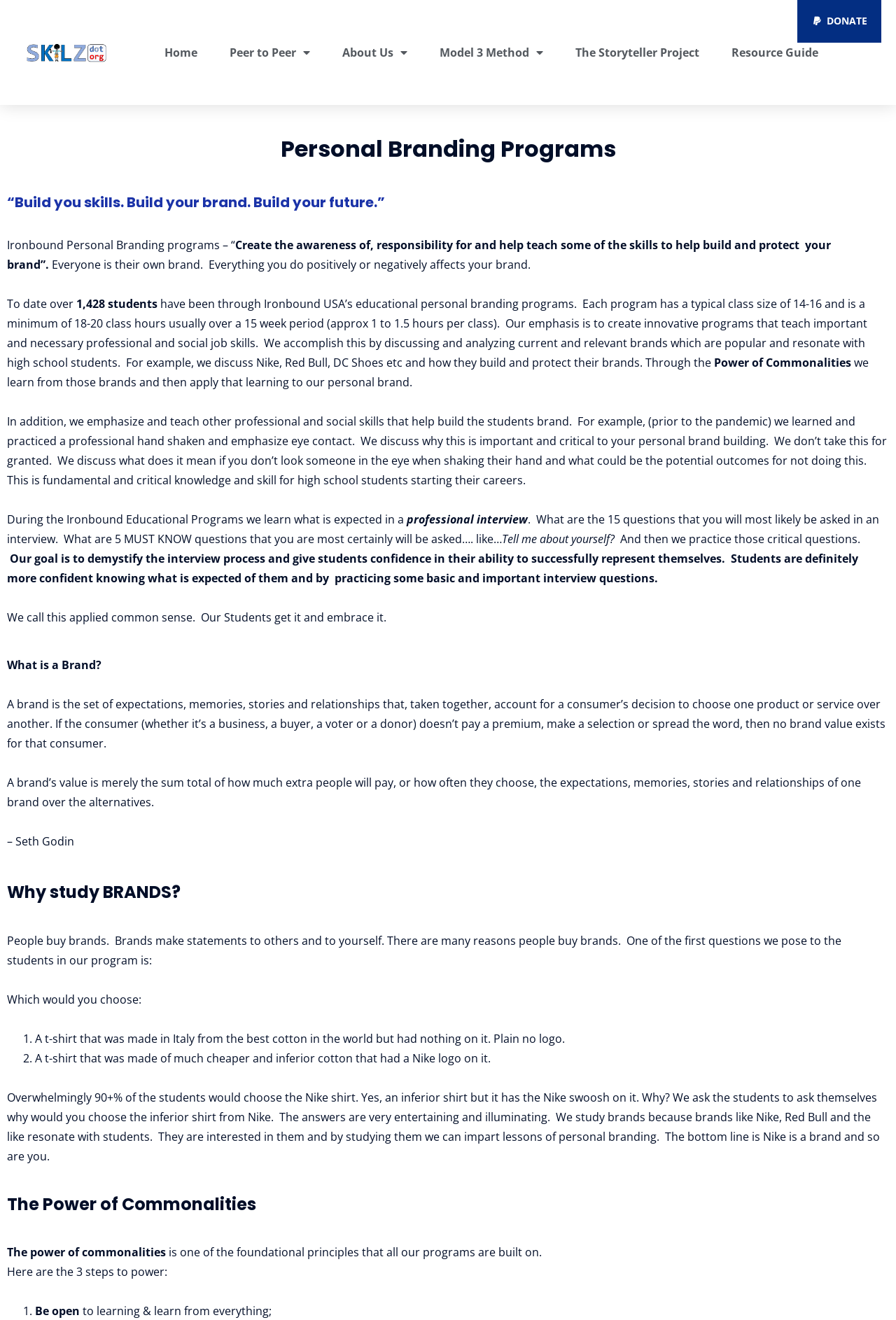Explain the webpage's design and content in an elaborate manner.

The webpage is about Personal Branding, specifically focusing on Ironbound Personal Branding programs. At the top, there is a navigation menu with links to "Home", "Peer to Peer", "About Us", "Model 3 Method", "The Storyteller Project", and "Resource Guide". On the right side of the navigation menu, there is a "DONATE" button.

Below the navigation menu, there is a heading "Personal Branding Programs" followed by a quote "“Build you skills. Build your brand. Build your future.”". The quote is centered on the page.

The main content of the page is divided into several sections. The first section explains the importance of personal branding, stating that "Everyone is their own brand" and that "Everything you do positively or negatively affects your brand". It also mentions that over 1,428 students have been through Ironbound USA's educational personal branding programs.

The next section discusses the program's approach to teaching personal branding, which involves analyzing popular brands such as Nike, Red Bull, and DC Shoes, and applying the learning to personal branding. It also emphasizes the importance of professional and social skills, such as a professional handshake and eye contact.

The following section explains what is expected in a professional interview, including the 15 most likely questions to be asked, and the 5 must-know questions. It also mentions that the program practices these critical questions to give students confidence in their ability to represent themselves.

The page then defines what a brand is, quoting Seth Godin, and explains that a brand's value is the sum total of how much extra people will pay or how often they choose the brand over alternatives.

The next section, "Why study BRANDS?", explains that people buy brands because they make statements to others and to themselves. It poses a question to students, asking whether they would choose a plain t-shirt made in Italy or a cheaper t-shirt with a Nike logo. The section concludes that students choose the Nike shirt because of the brand's resonance with them, and that by studying brands, lessons of personal branding can be imparted.

The final section, "The Power of Commonalities", explains that this is one of the foundational principles of the program. It outlines the three steps to power, which include being open to learning and learning from everything.